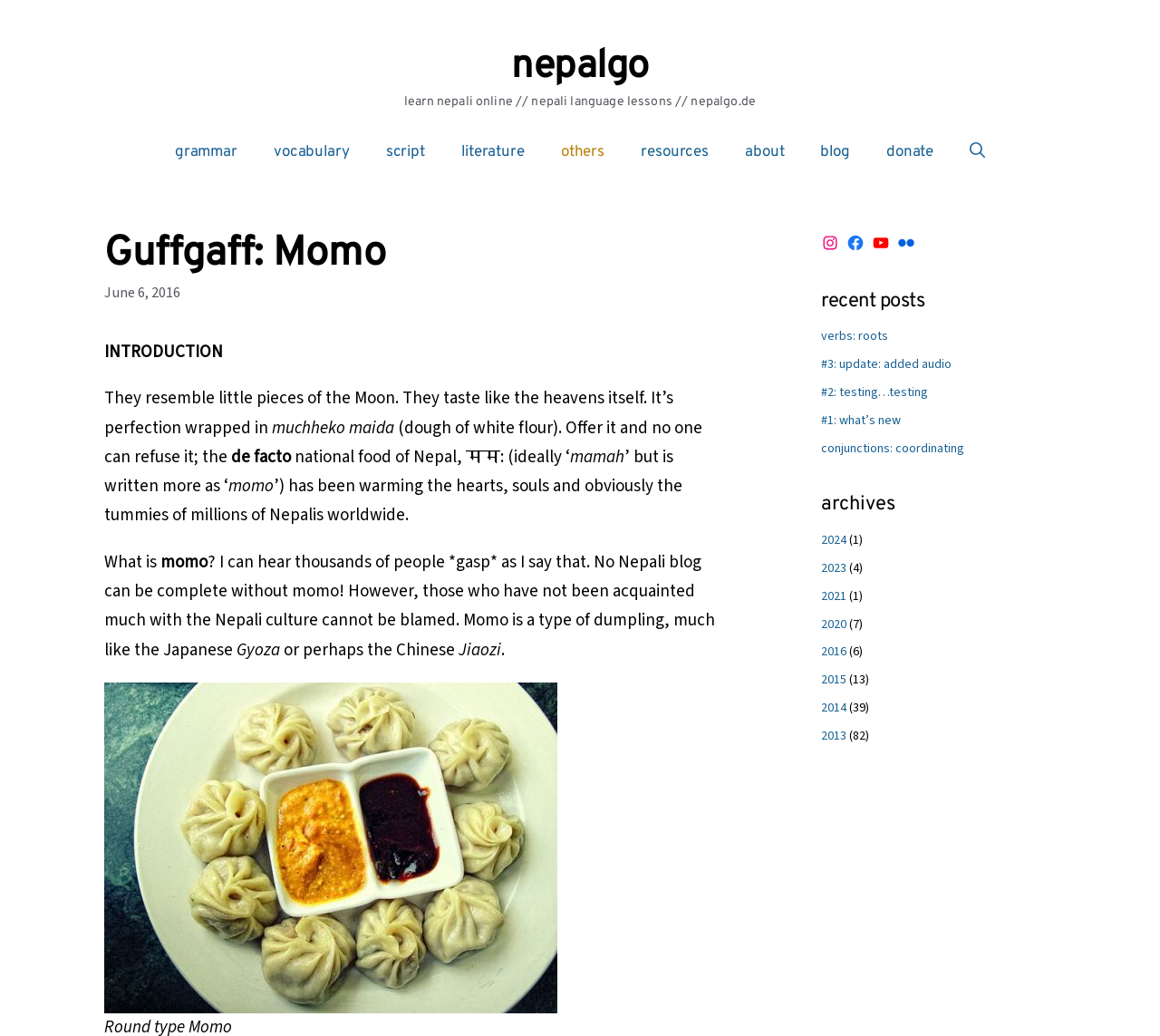Identify the bounding box coordinates of the region that should be clicked to execute the following instruction: "Open the search".

[0.821, 0.12, 0.865, 0.173]